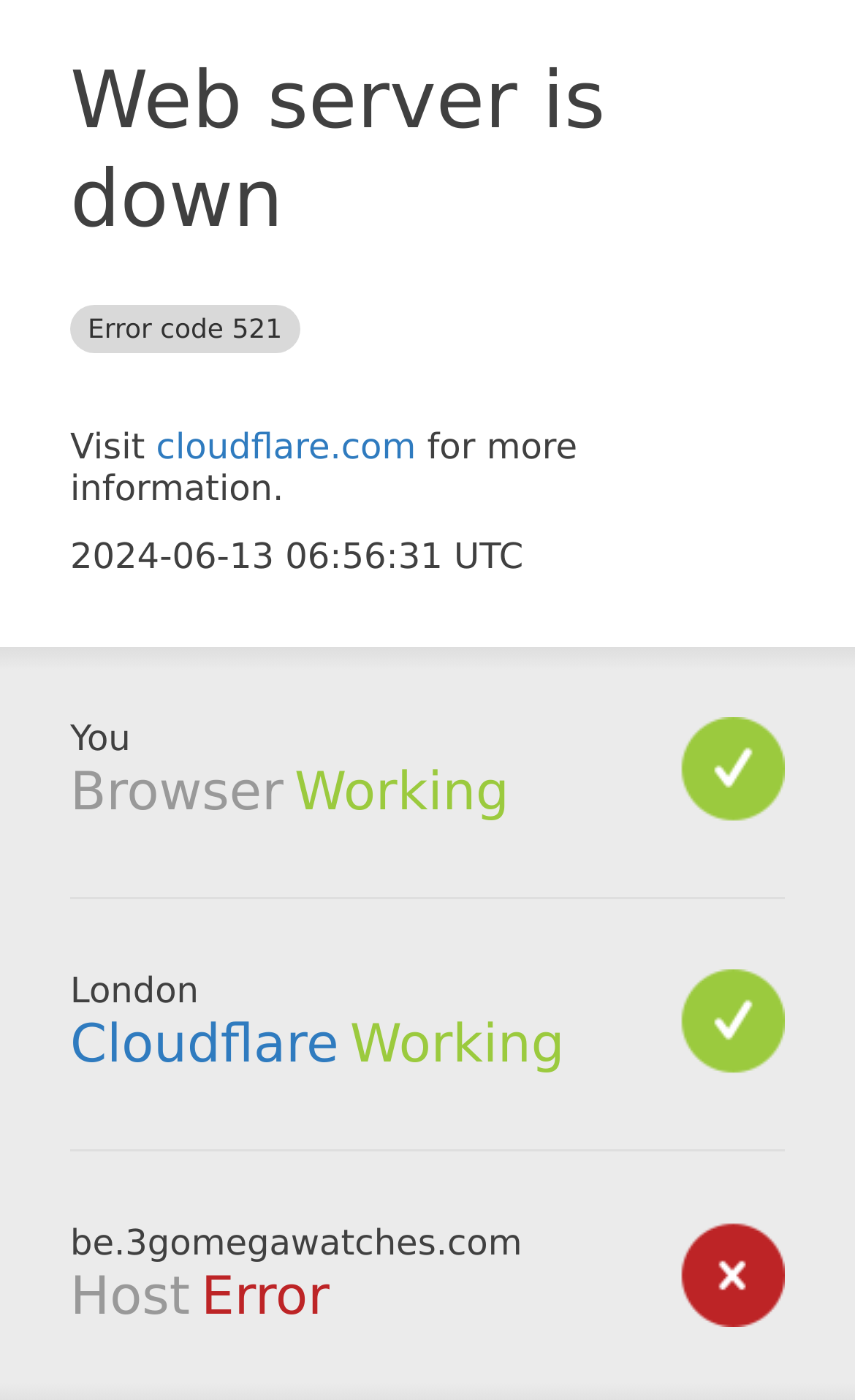From the screenshot, find the bounding box of the UI element matching this description: "Cloudflare". Supply the bounding box coordinates in the form [left, top, right, bottom], each a float between 0 and 1.

[0.082, 0.724, 0.396, 0.768]